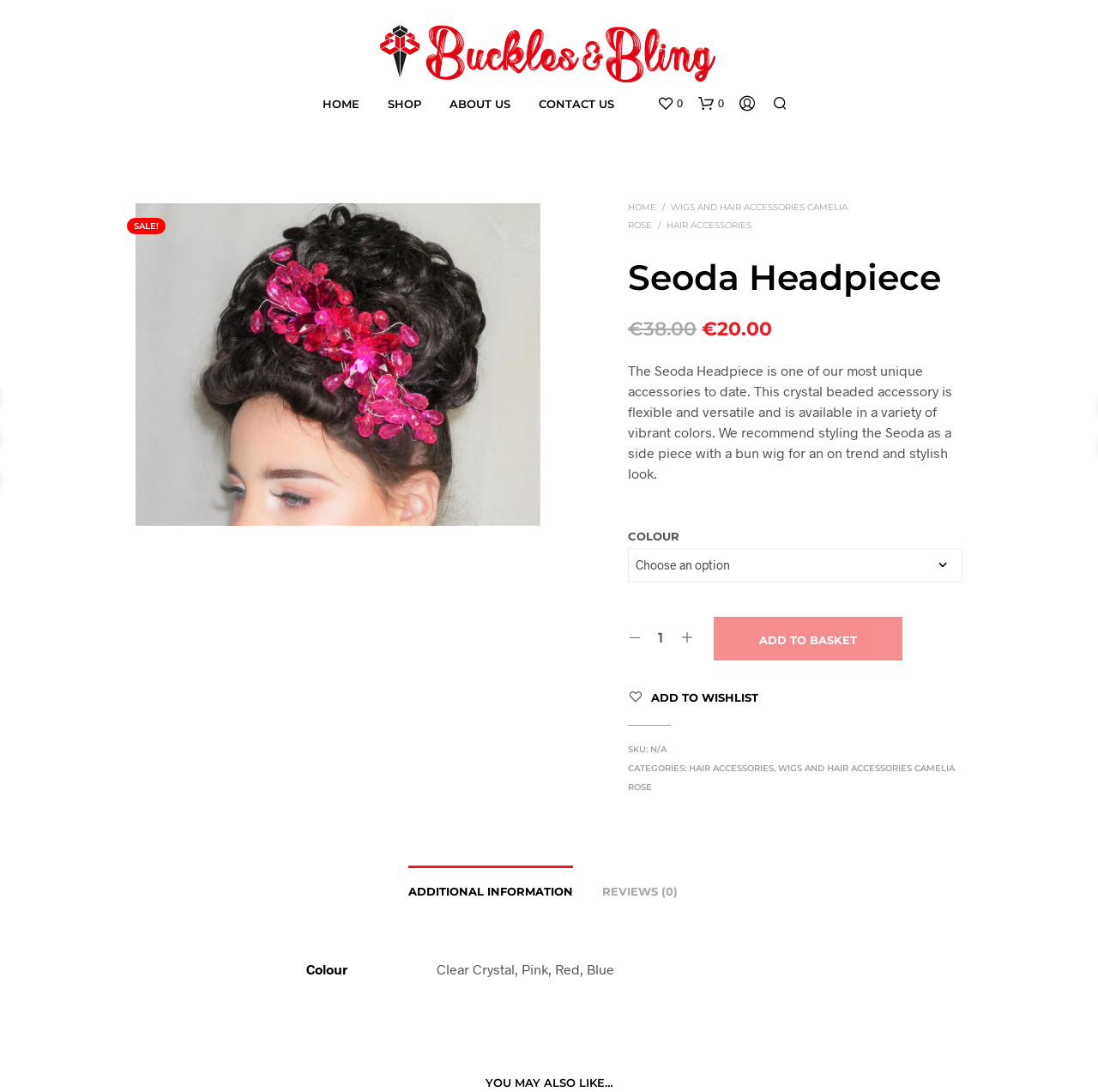What are the available colors of the Seoda Headpiece?
Based on the content of the image, thoroughly explain and answer the question.

I found the answer by looking at the table element which lists the available colors of the product.